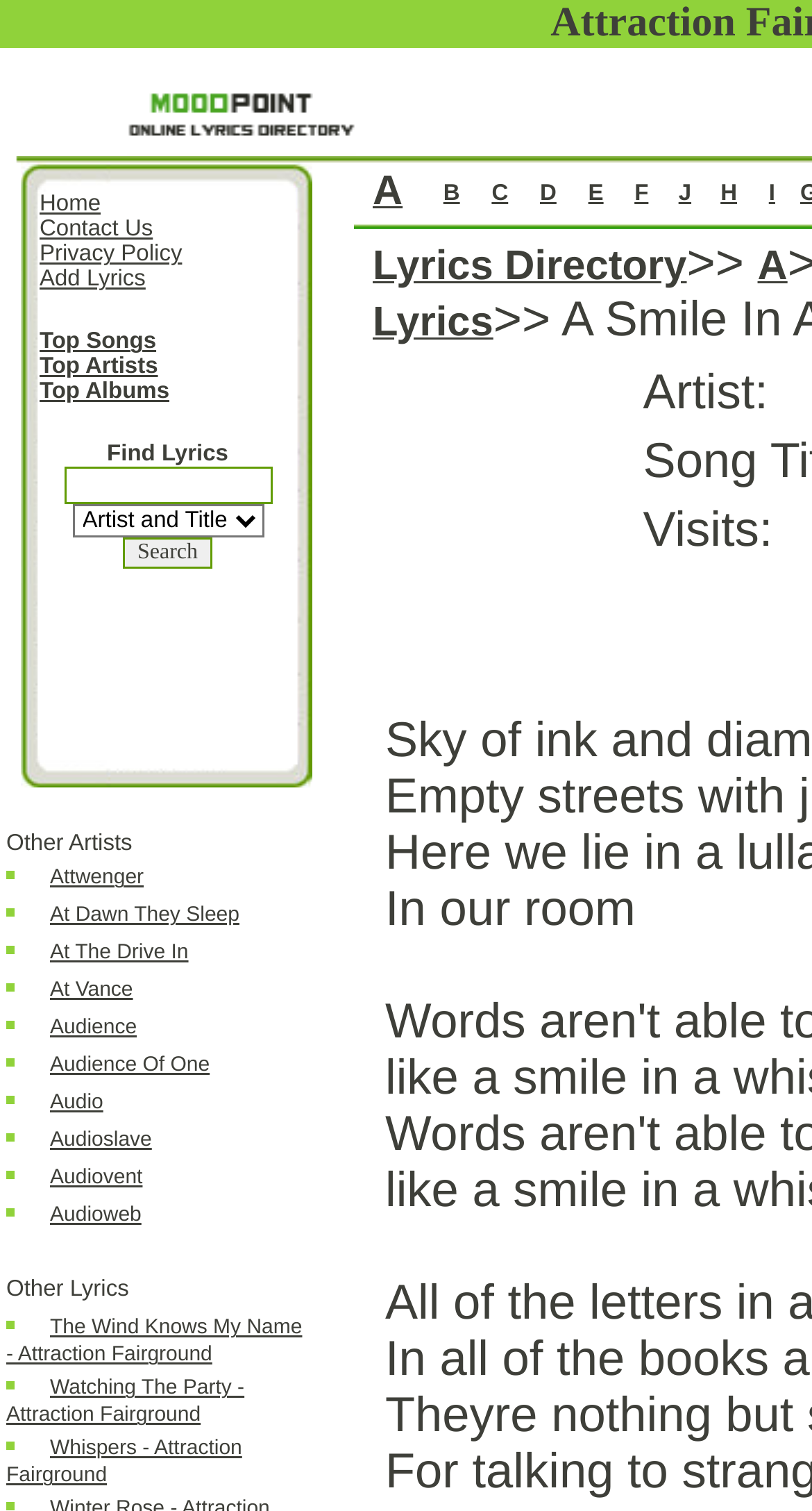How many table rows are in the top table?
Your answer should be a single word or phrase derived from the screenshot.

3